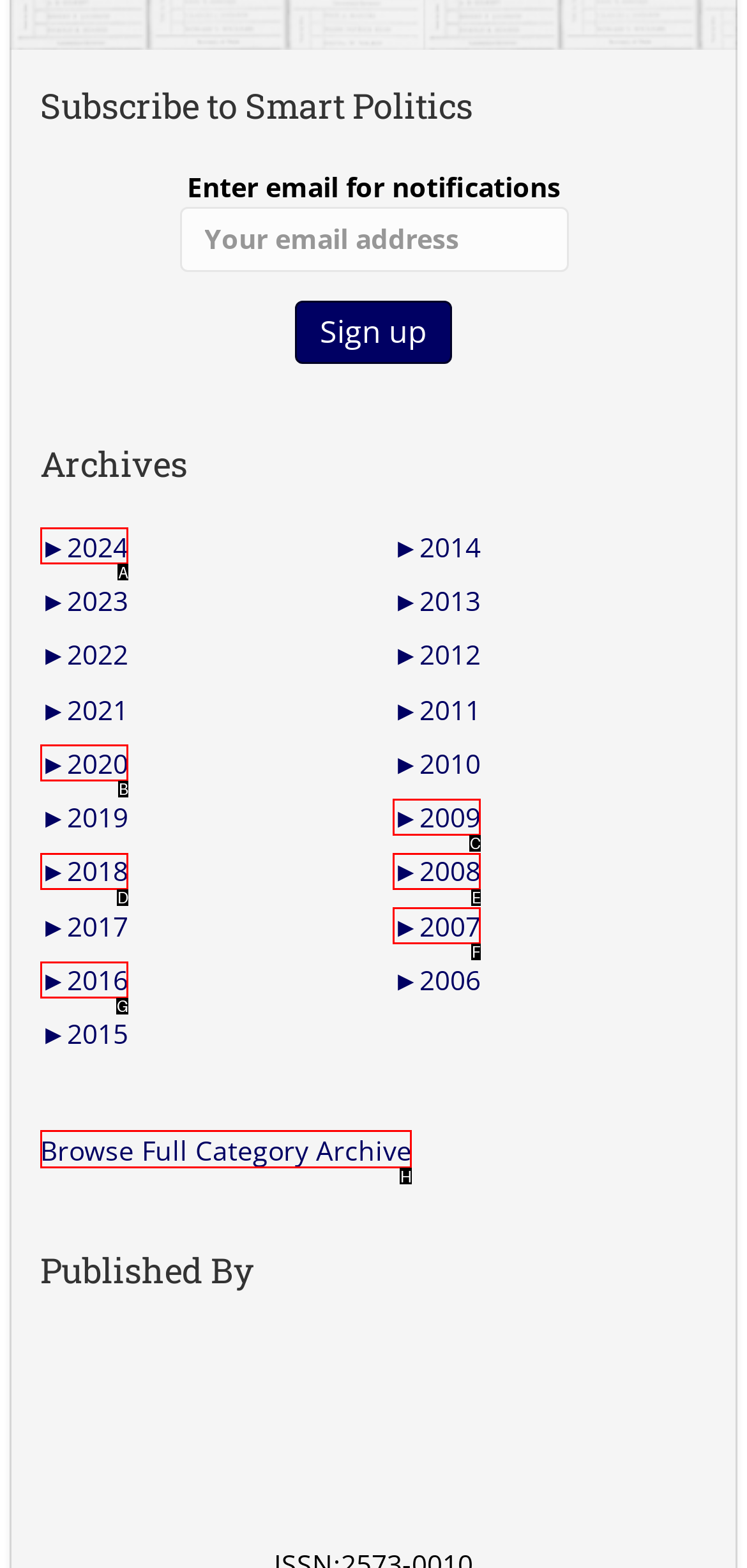Identify the HTML element to select in order to accomplish the following task: Check out the guide to honeymooning in Maui
Reply with the letter of the chosen option from the given choices directly.

None